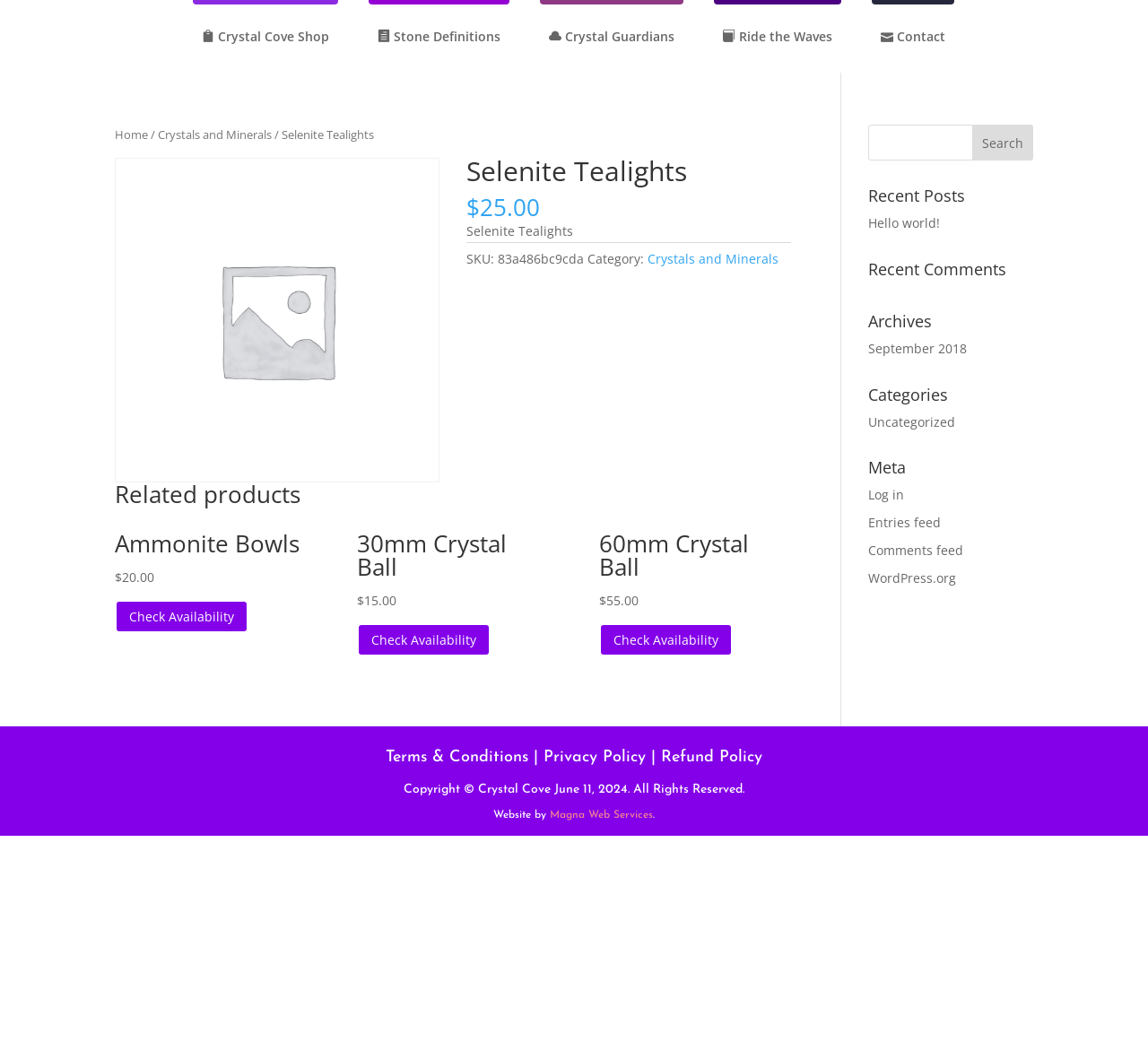What is the category of Ammonite Bowls?
Please provide a comprehensive answer based on the details in the screenshot.

I found the category of Ammonite Bowls by looking at the related products section, where I saw the link 'Ammonite Bowls' followed by the category 'Crystals and Minerals'.